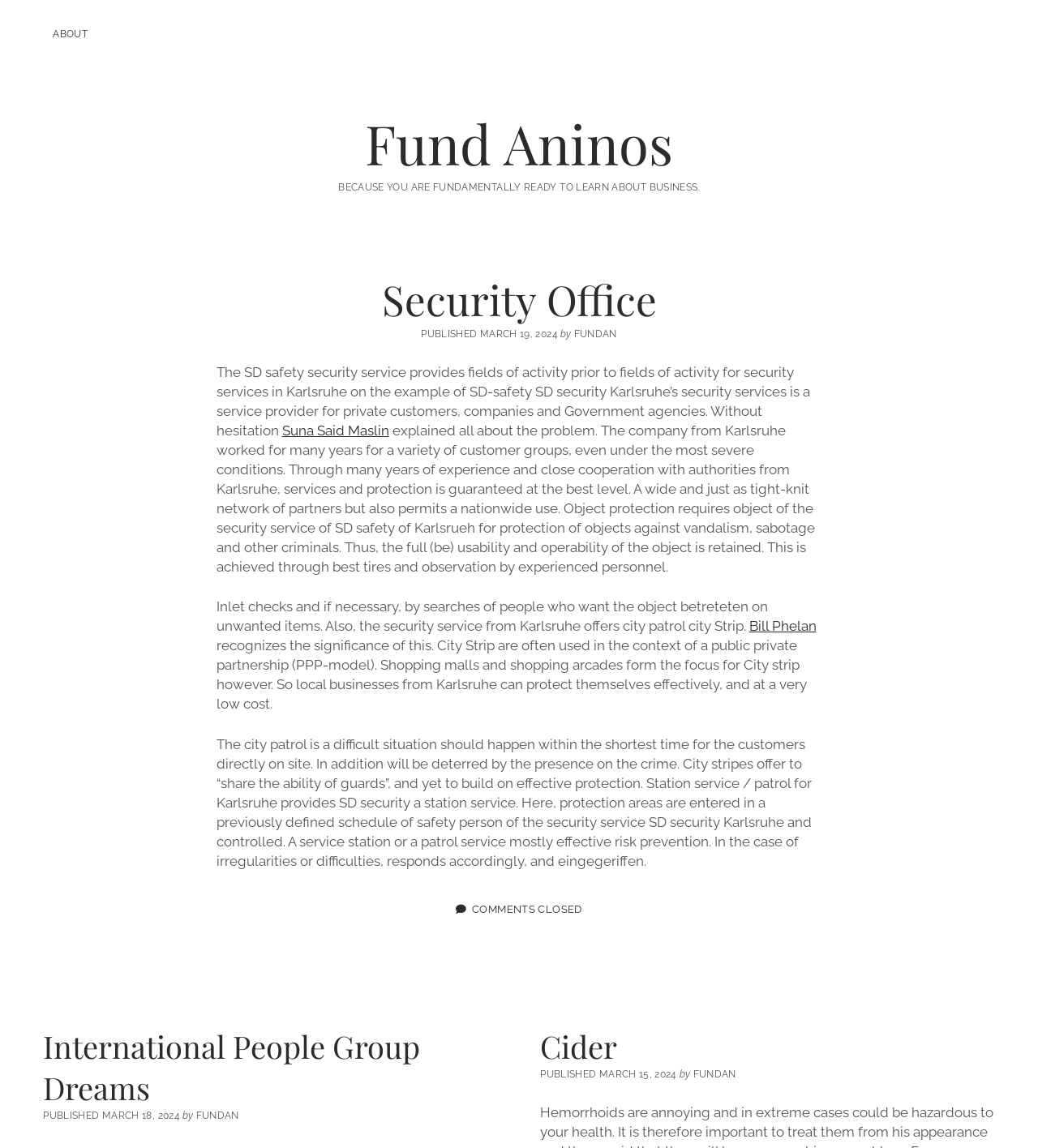How many links are in the 'Security Office' article?
Answer with a single word or short phrase according to what you see in the image.

3